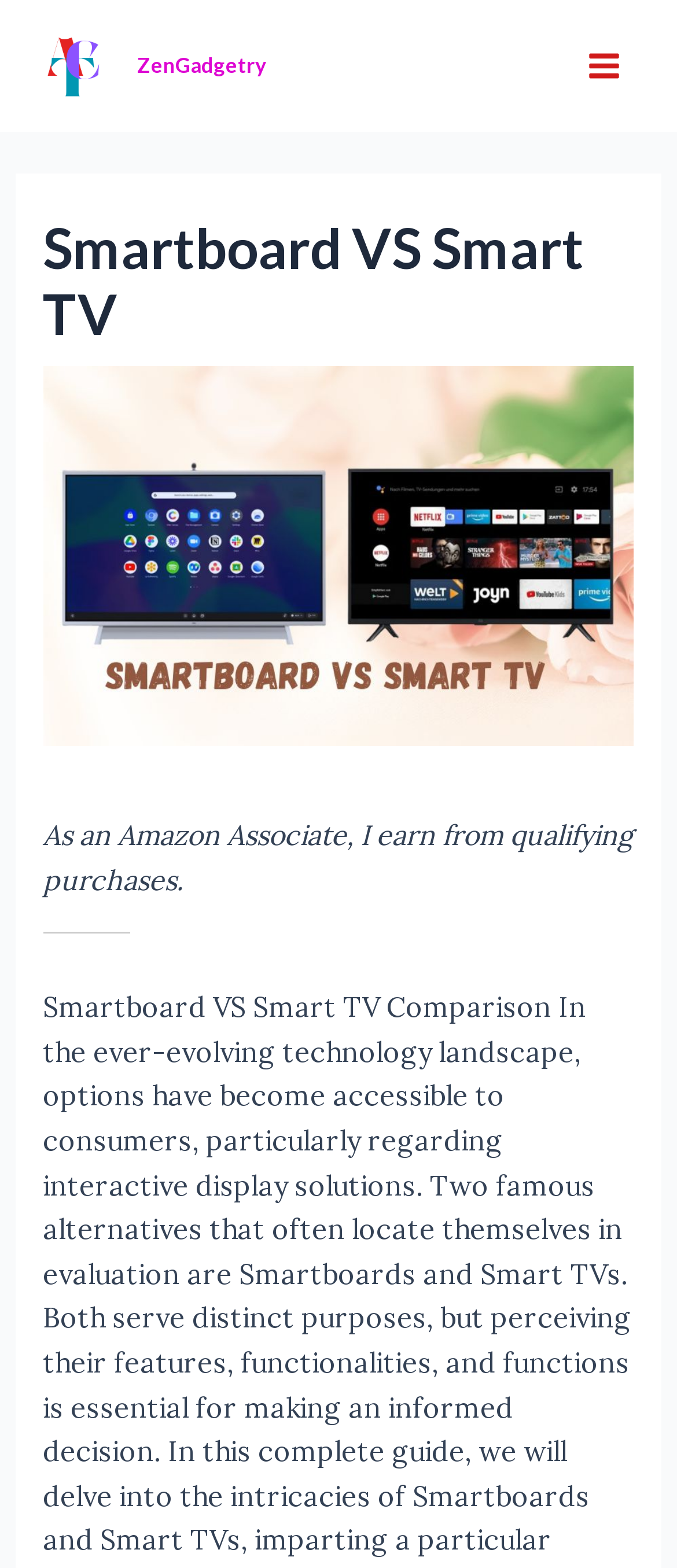What is the name of the website?
Please provide a detailed answer to the question.

I found the name of the website by looking at the top-left corner of the webpage, where I saw a link and an image with the text 'ZenGadgetry'.